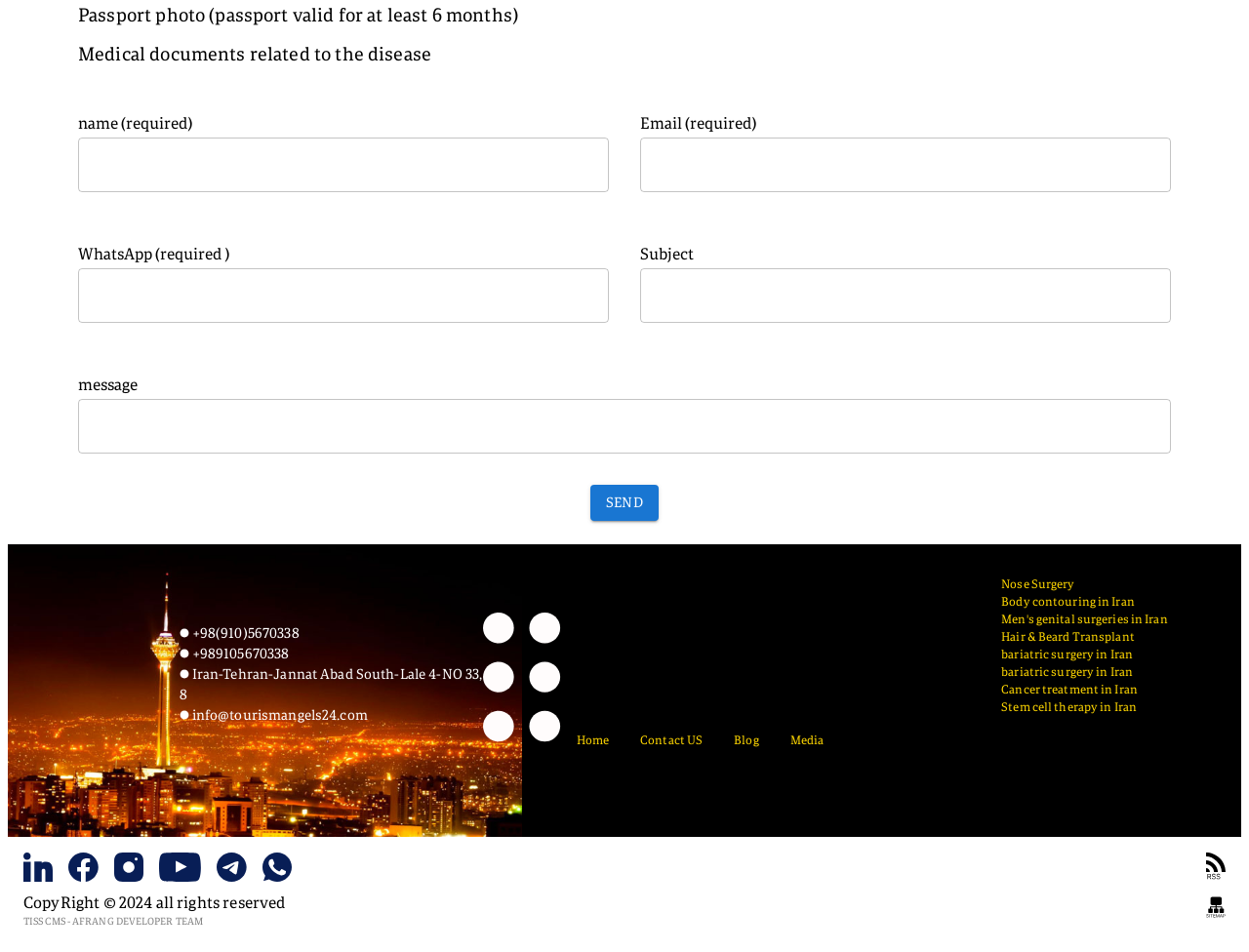Identify the bounding box coordinates of the region that should be clicked to execute the following instruction: "Click Nose Surgery".

[0.802, 0.604, 0.994, 0.623]